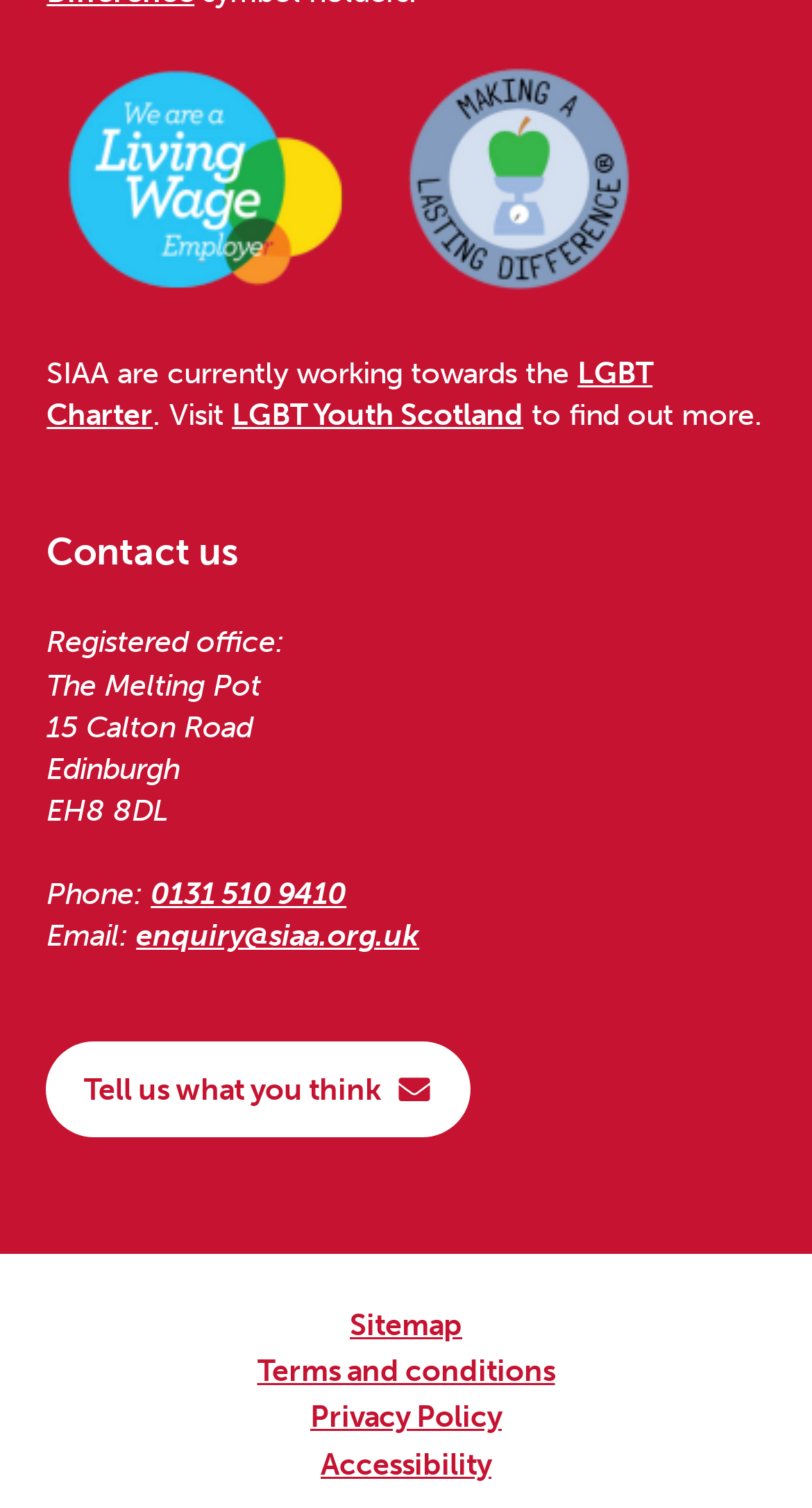Determine the bounding box coordinates (top-left x, top-left y, bottom-right x, bottom-right y) of the UI element described in the following text: enquiry@siaa.org.uk

[0.168, 0.608, 0.516, 0.633]